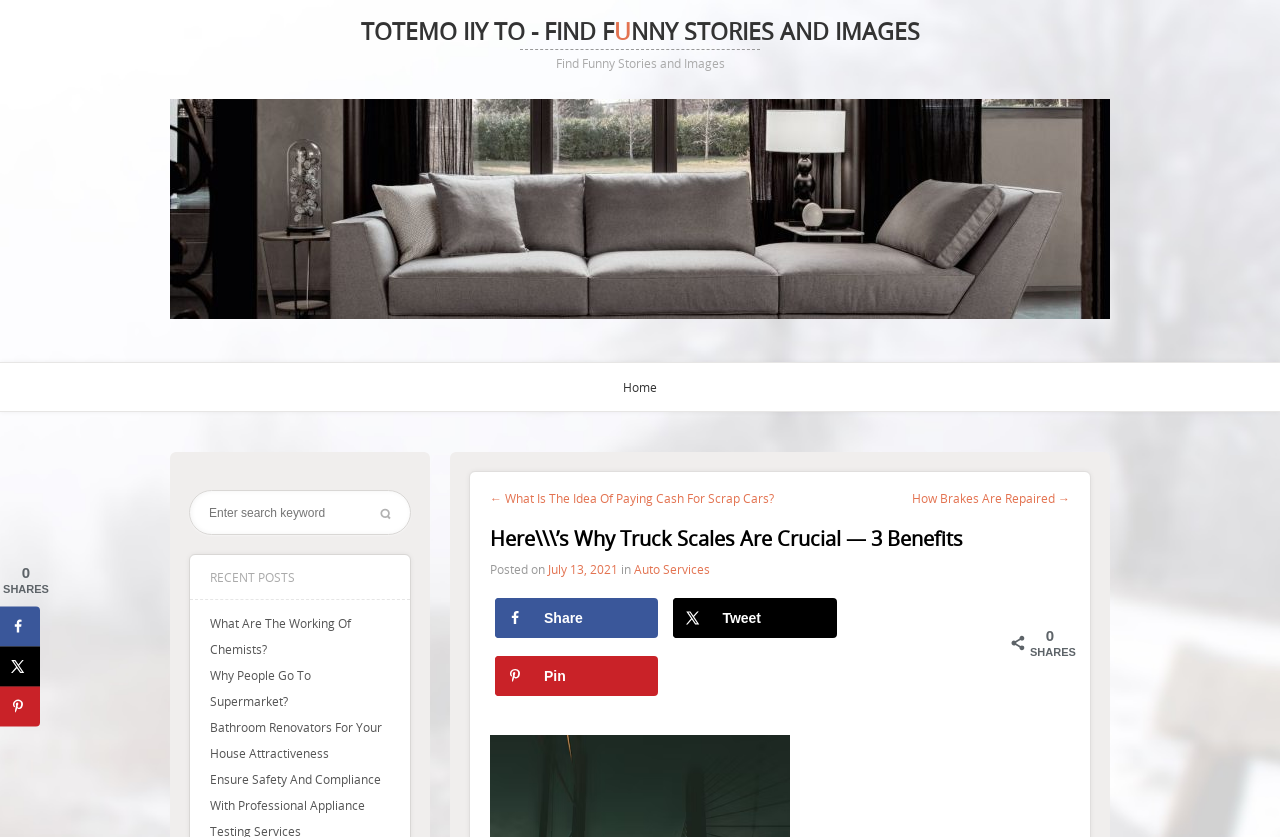In which category is the recent post classified?
Using the image as a reference, answer with just one word or a short phrase.

Auto Services